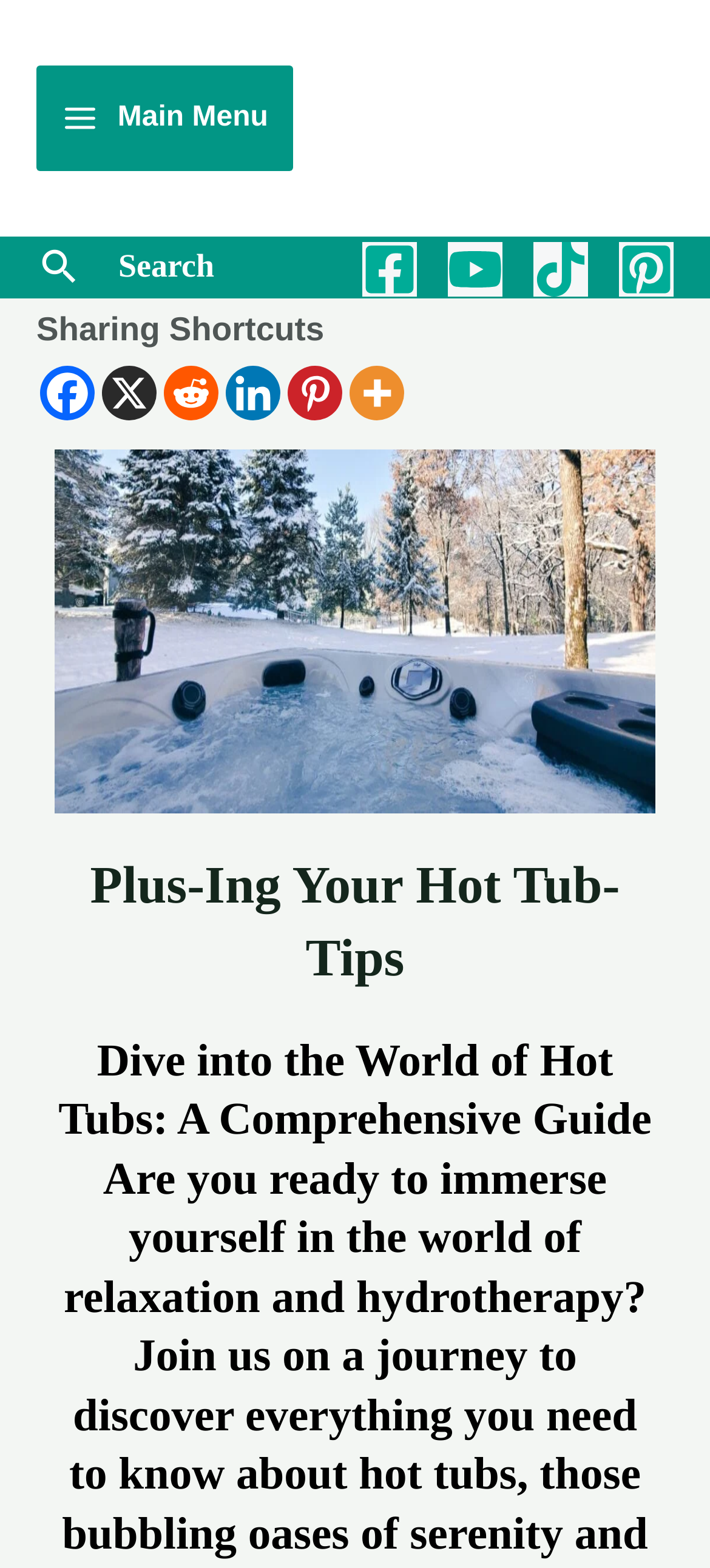Extract the main heading text from the webpage.

Plus-Ing Your Hot Tub-Tips